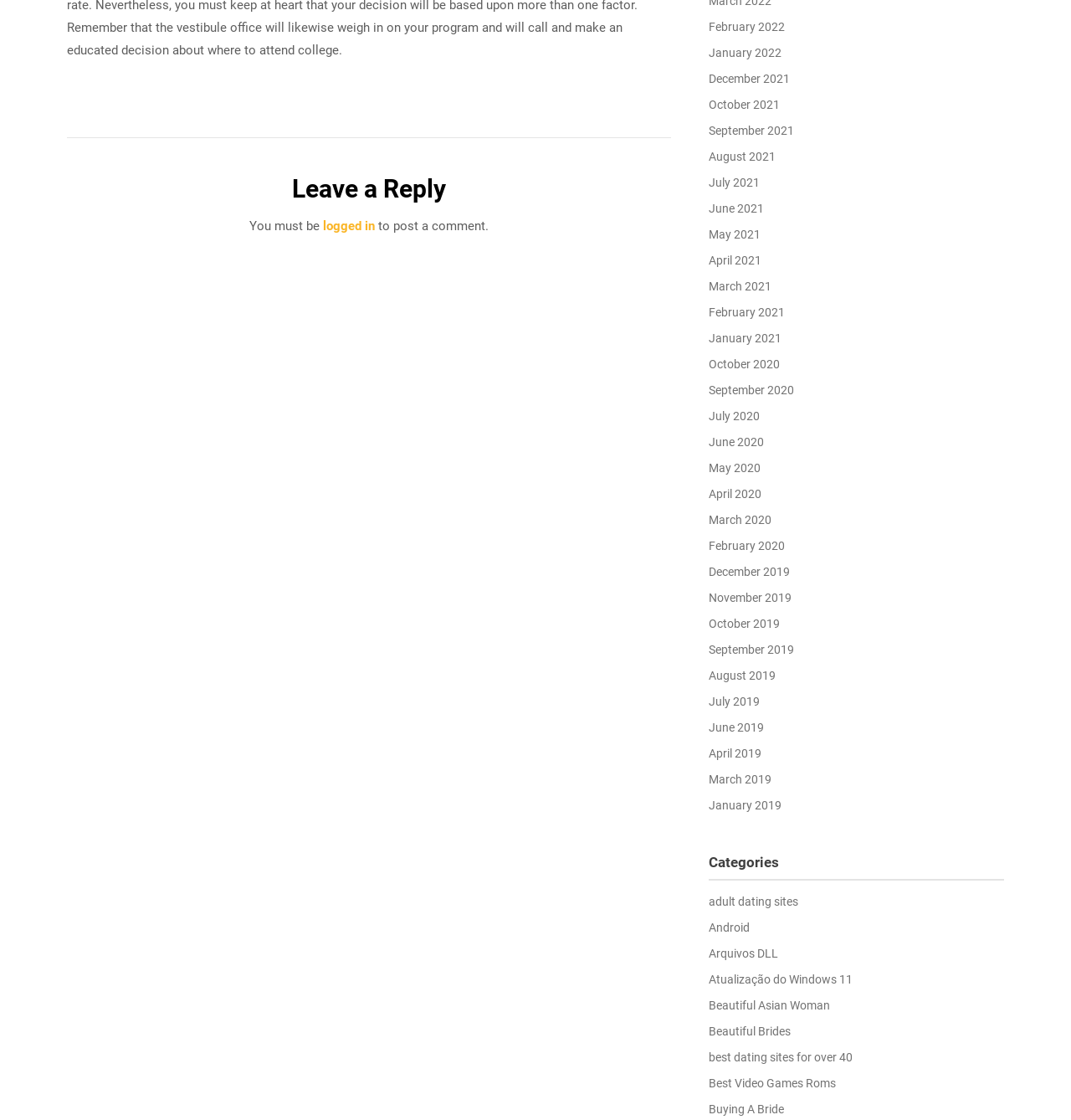Using the description "Beautiful Asian Woman", locate and provide the bounding box of the UI element.

[0.661, 0.892, 0.775, 0.904]